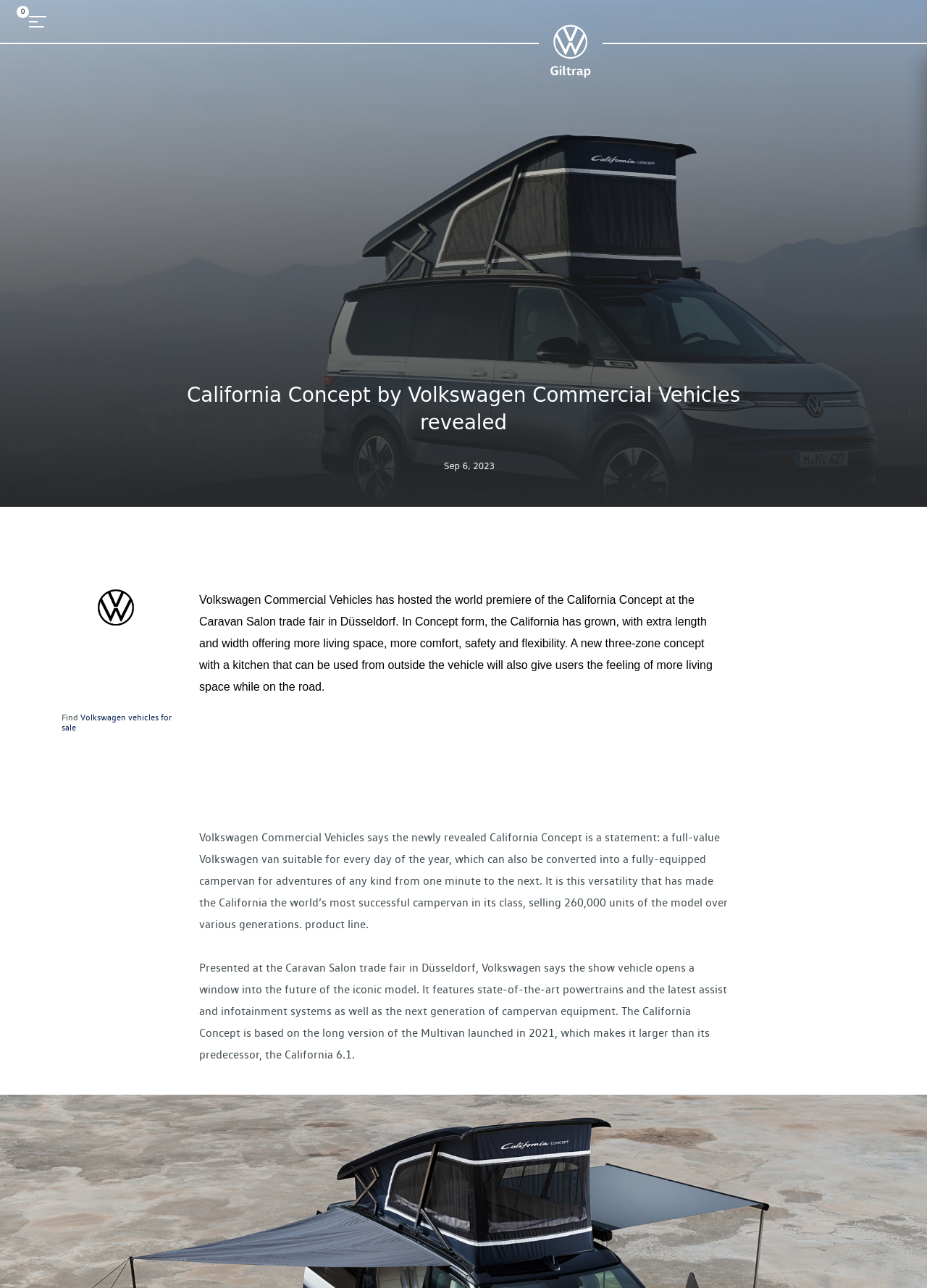How many units of the California model have been sold over various generations?
Please elaborate on the answer to the question with detailed information.

The webpage states that Volkswagen Commercial Vehicles says the California has made the California the world’s most successful campervan in its class, selling 260,000 units of the model over various generations.